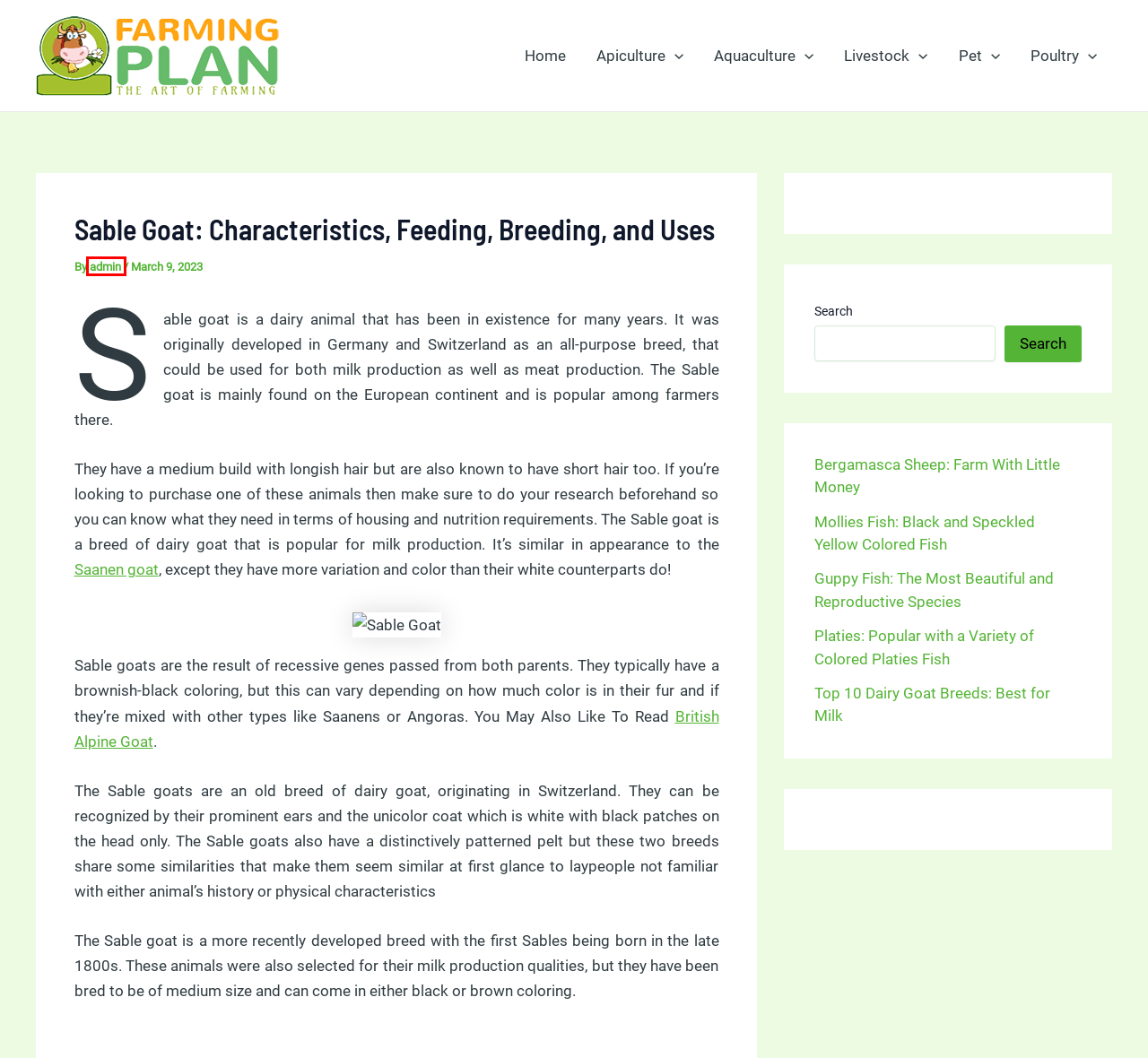Review the screenshot of a webpage which includes a red bounding box around an element. Select the description that best fits the new webpage once the element in the bounding box is clicked. Here are the candidates:
A. Farming Plan - The Are Of Farming
B. Aquaculture - Farming Plan
C. Pet - Farming Plan
D. Mollies Fish: Black And Speckled Yellow Colored Fish - Farming Plan
E. Admin - Farming Plan
F. British Alpine Goat: Meat, Milk & Markings - Farming Plan
G. Apiculture - Farming Plan
H. Guppy Fish: The Most Beautiful And Reproductive Species - Farming Plan

E